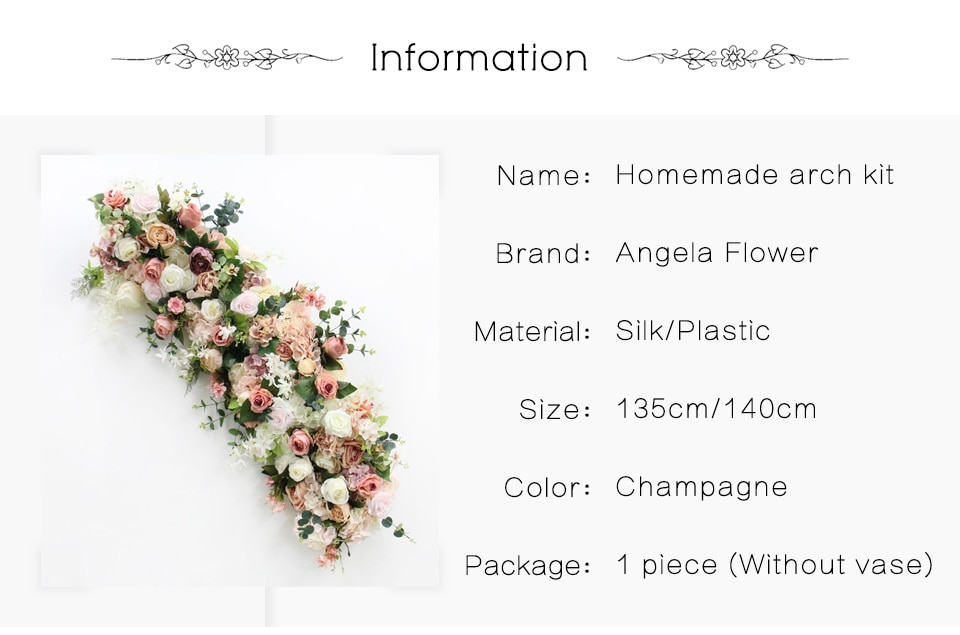Explain the contents of the image with as much detail as possible.

The image features a beautifully arranged homemade arch kit by Angela Flower, designed to add an elegant touch to any wedding or special event. This floral arrangement boasts a combination of silk and plastic materials, ensuring durability while maintaining a realistic appearance. Measuring 135cm in length and 140cm in width, it showcases a soft color palette centered around champagne tones, effectively enhancing the aesthetic of any setting. The kit comes packaged as a single piece, without a vase, making it versatile for various styling needs and easy to incorporate into different decor schemes. Perfect for couples looking to infuse charm and sophistication into their celebration, this arch kit serves as a stunning backdrop for memorable moments.